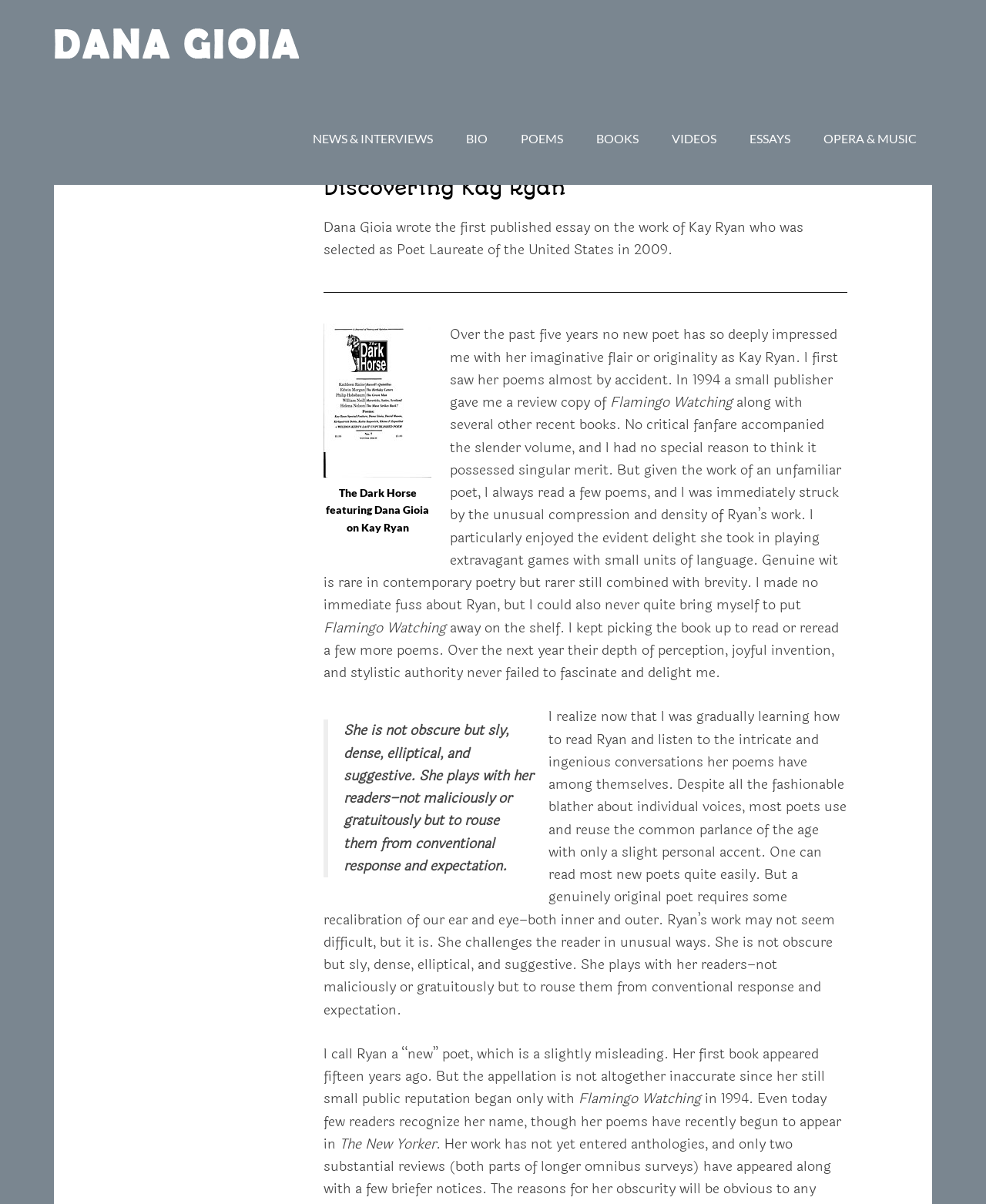Given the element description "Poems" in the screenshot, predict the bounding box coordinates of that UI element.

[0.512, 0.077, 0.587, 0.154]